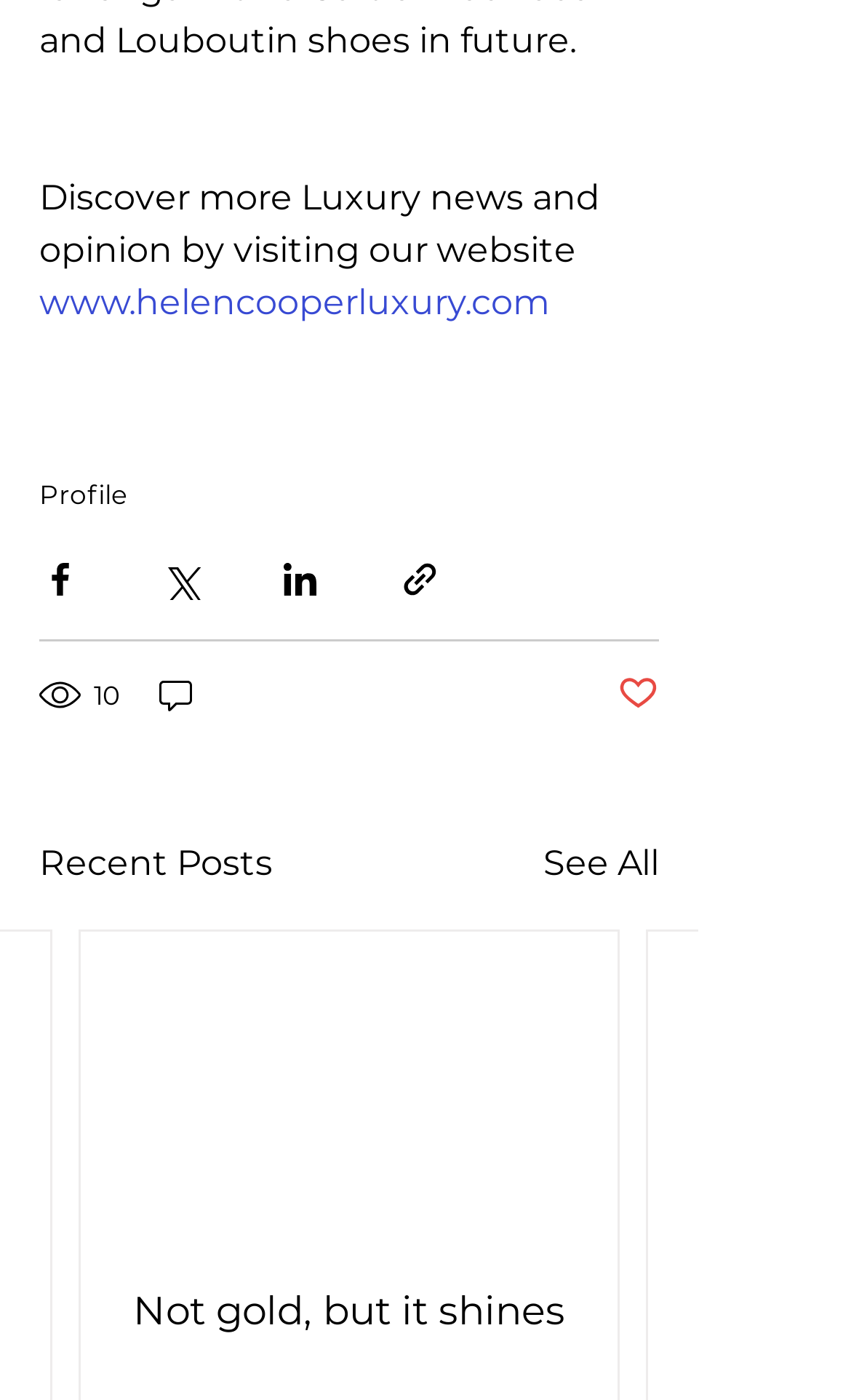Bounding box coordinates should be in the format (top-left x, top-left y, bottom-right x, bottom-right y) and all values should be floating point numbers between 0 and 1. Determine the bounding box coordinate for the UI element described as: Not gold, but it shines

[0.156, 0.919, 0.664, 0.953]